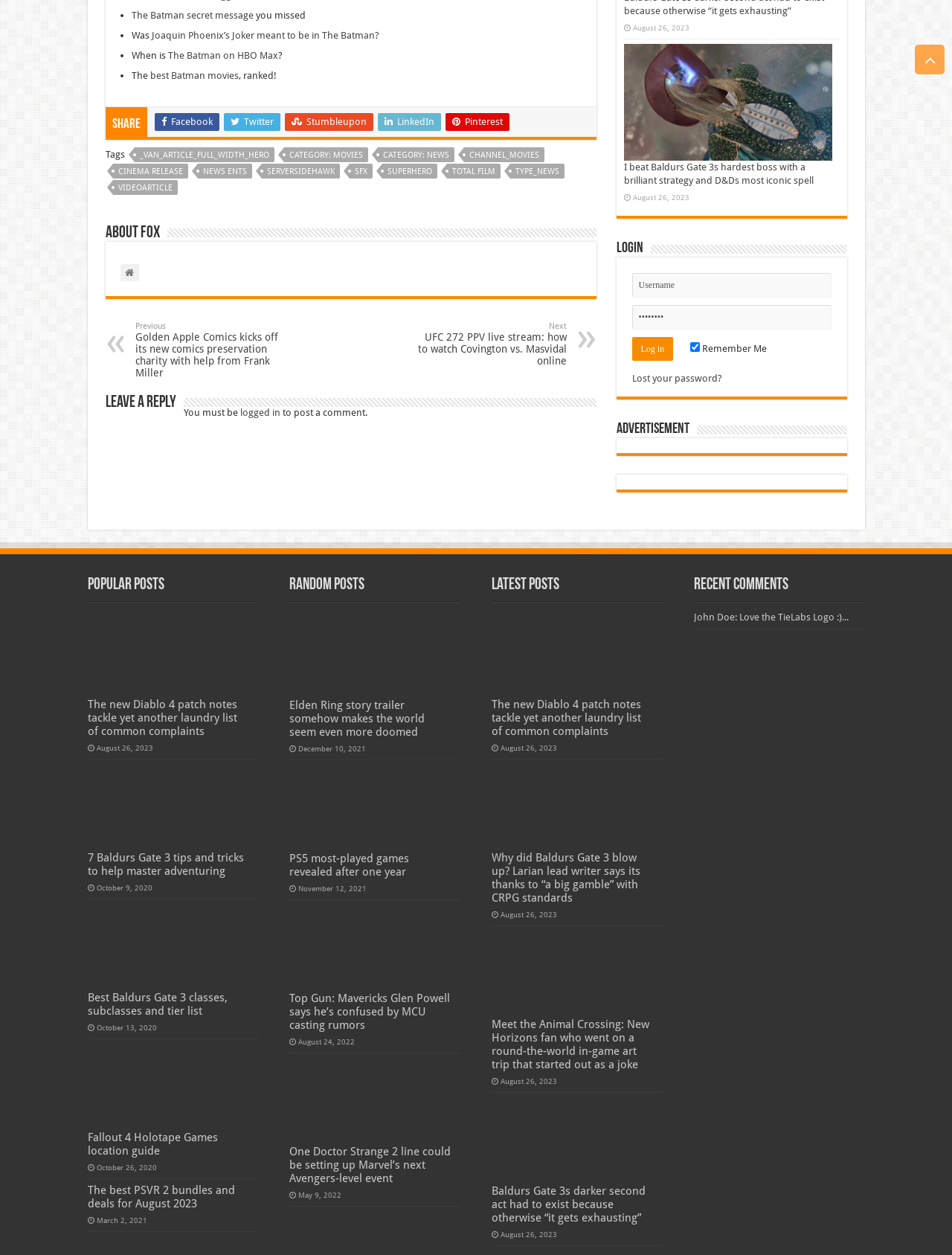Identify the bounding box coordinates of the region I need to click to complete this instruction: "Subscribe".

None